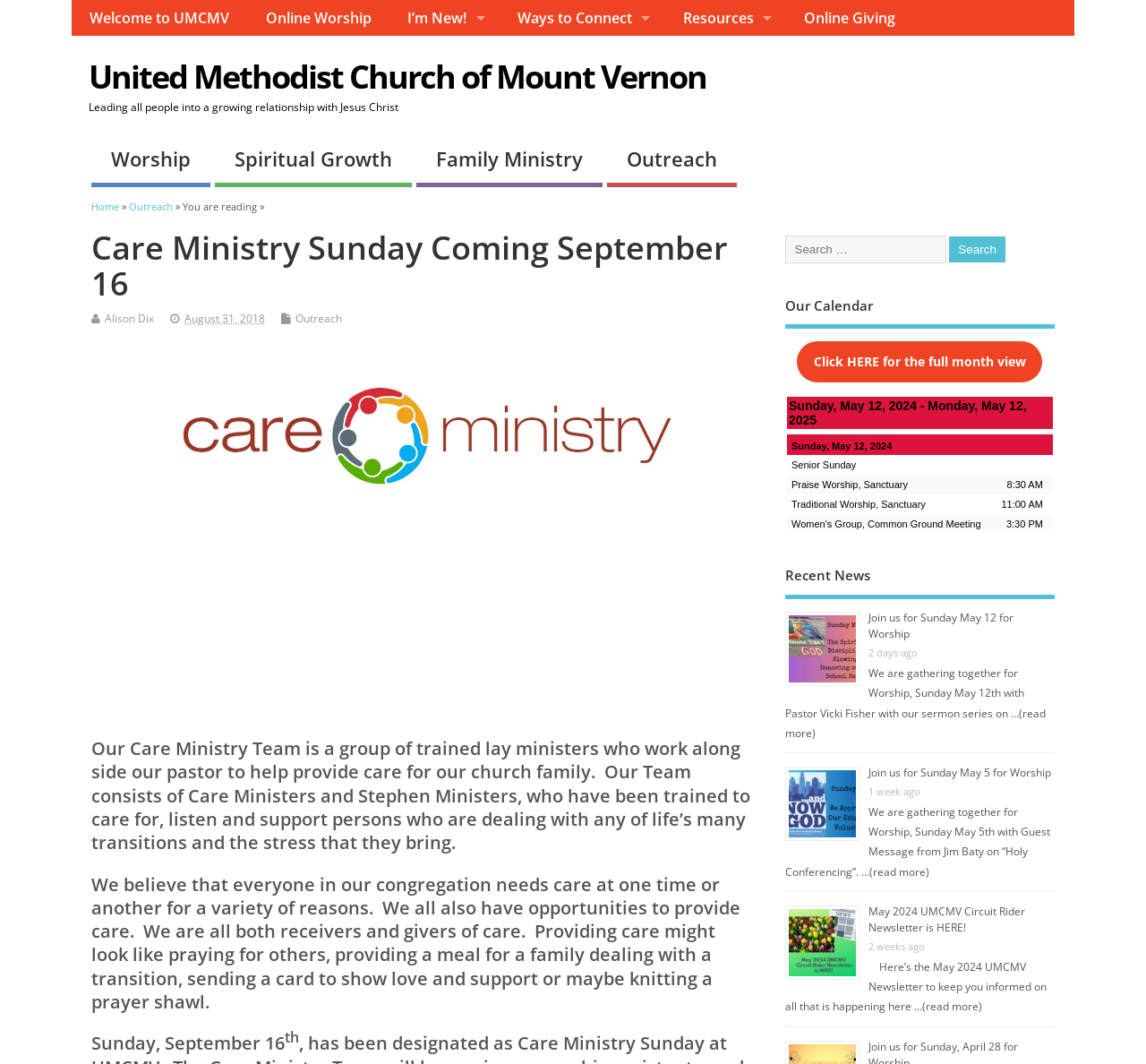What is the purpose of the Care Ministry Team?
Refer to the screenshot and respond with a concise word or phrase.

To provide care for the church family